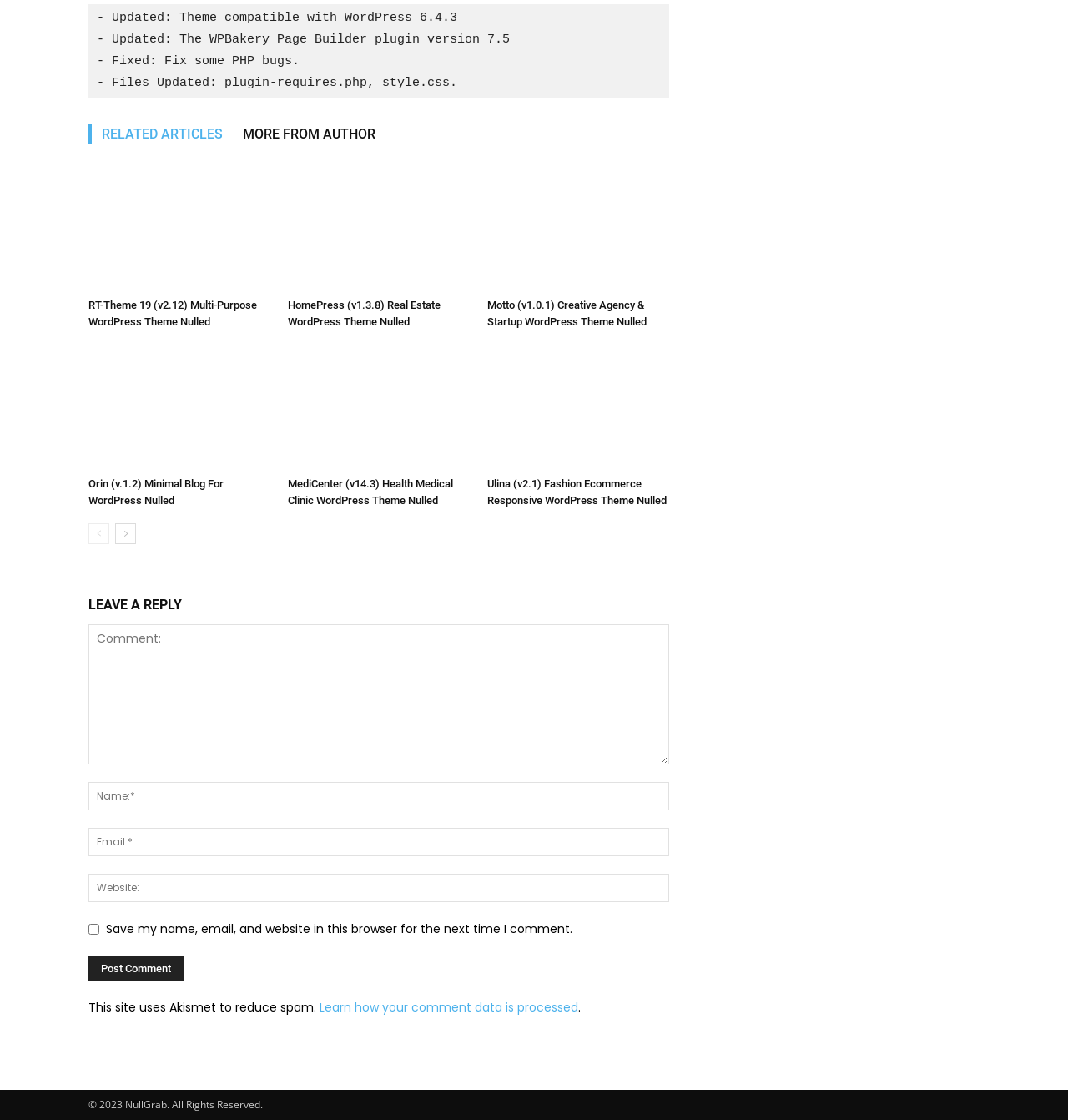Find the bounding box coordinates for the area that should be clicked to accomplish the instruction: "Leave a reply".

[0.083, 0.529, 0.627, 0.552]